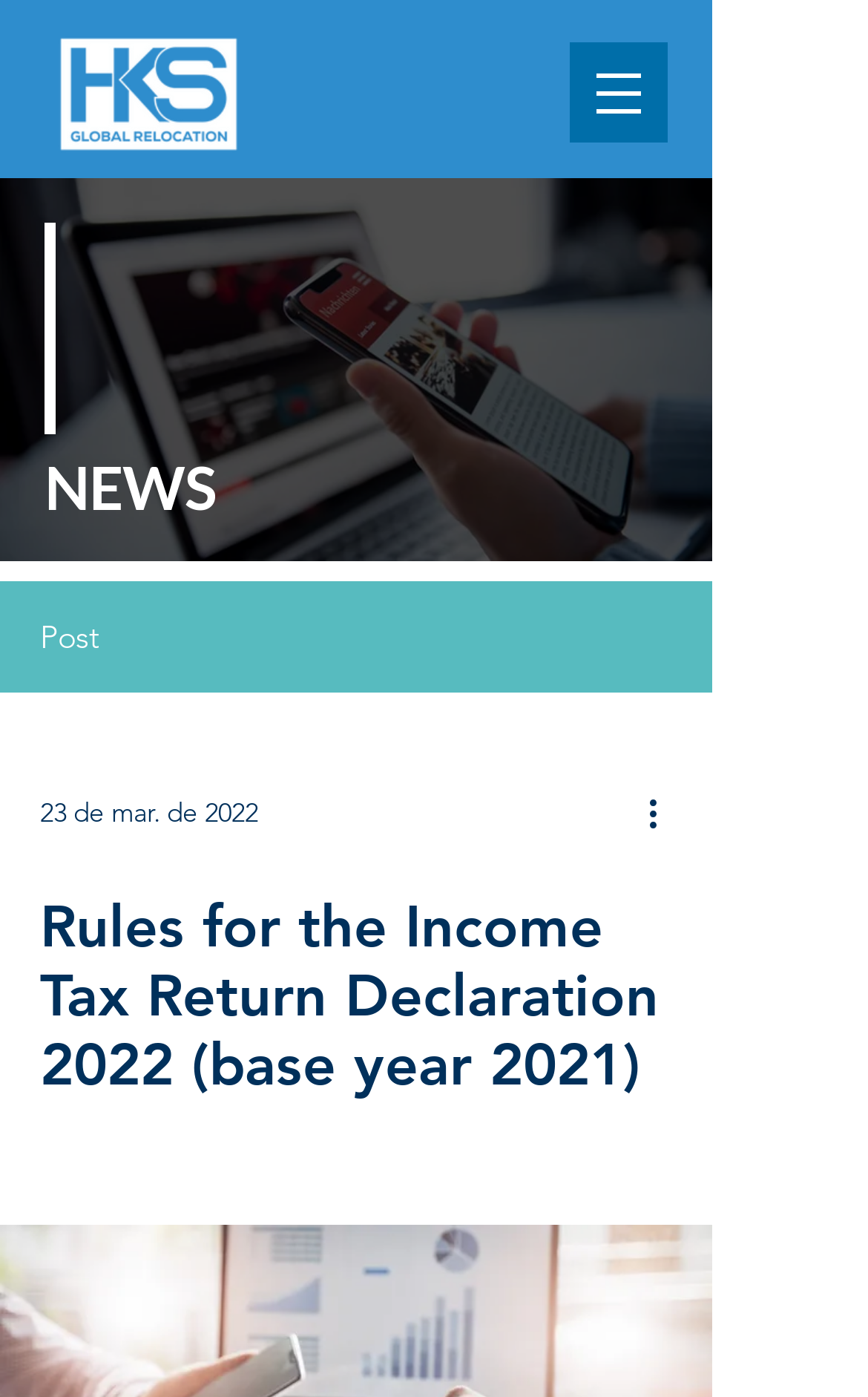Give a detailed explanation of the elements present on the webpage.

The webpage appears to be a news article or blog post about the Brazilian Tax Authority's published rules for the income tax return declaration 2022, with a base year of 2021. 

At the top left of the page, there is a logo image of HKS, which is a relatively small element. To the right of the logo, there is a navigation menu labeled "Site" with a button that has a popup menu. The navigation menu is positioned near the top of the page.

Below the navigation menu, there is a large image that takes up most of the width of the page, with a caption "Verificando as notícias online". 

Further down, there is a heading labeled "NEWS" positioned near the top left of the page. Below the "NEWS" heading, there is a post with a title "Rules for the Income Tax Return Declaration 2022 (base year 2021)" and a date "23 de mar. de 2022". The post also has a "More actions" button with an image, positioned to the right of the date.